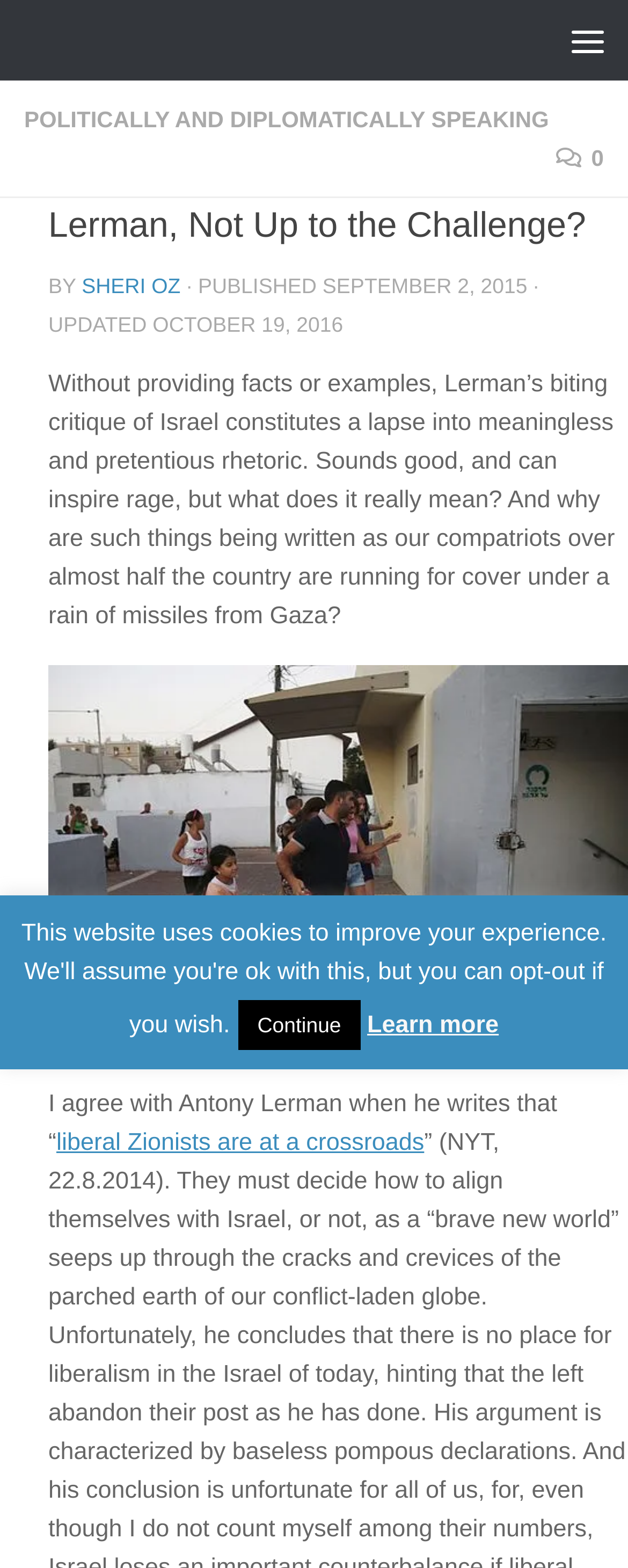Illustrate the webpage thoroughly, mentioning all important details.

This webpage is an article titled "Lerman, Not Up to the Challenge? | Israel Diaries" with a focus on a critique of Israel. At the top left, there is a "Skip to content" link, and at the top right, a "Menu" button. Below the menu button, there is a link to "POLITICALLY AND DIPLOMATICALLY SPEAKING". 

The main content of the article starts with a heading "Lerman, Not Up to the Challenge?" followed by the author's name "SHERI OZ" and the publication date "SEPTEMBER 2, 2015". The article's main text begins with a critique of Lerman's statement, questioning its meaning and purpose. The text is divided into paragraphs, with a link to a related article "Lerman Criticizes Israel's Left as Half the Country Runs For Cover From Missiles From Gaza." in the middle of the page, accompanied by an image. 

The article continues with the author's agreement with Antony Lerman's statement about liberal Zionists being at a crossroads. At the bottom of the page, there are two buttons, "Continue" and "Learn more", which likely lead to further reading or related content.